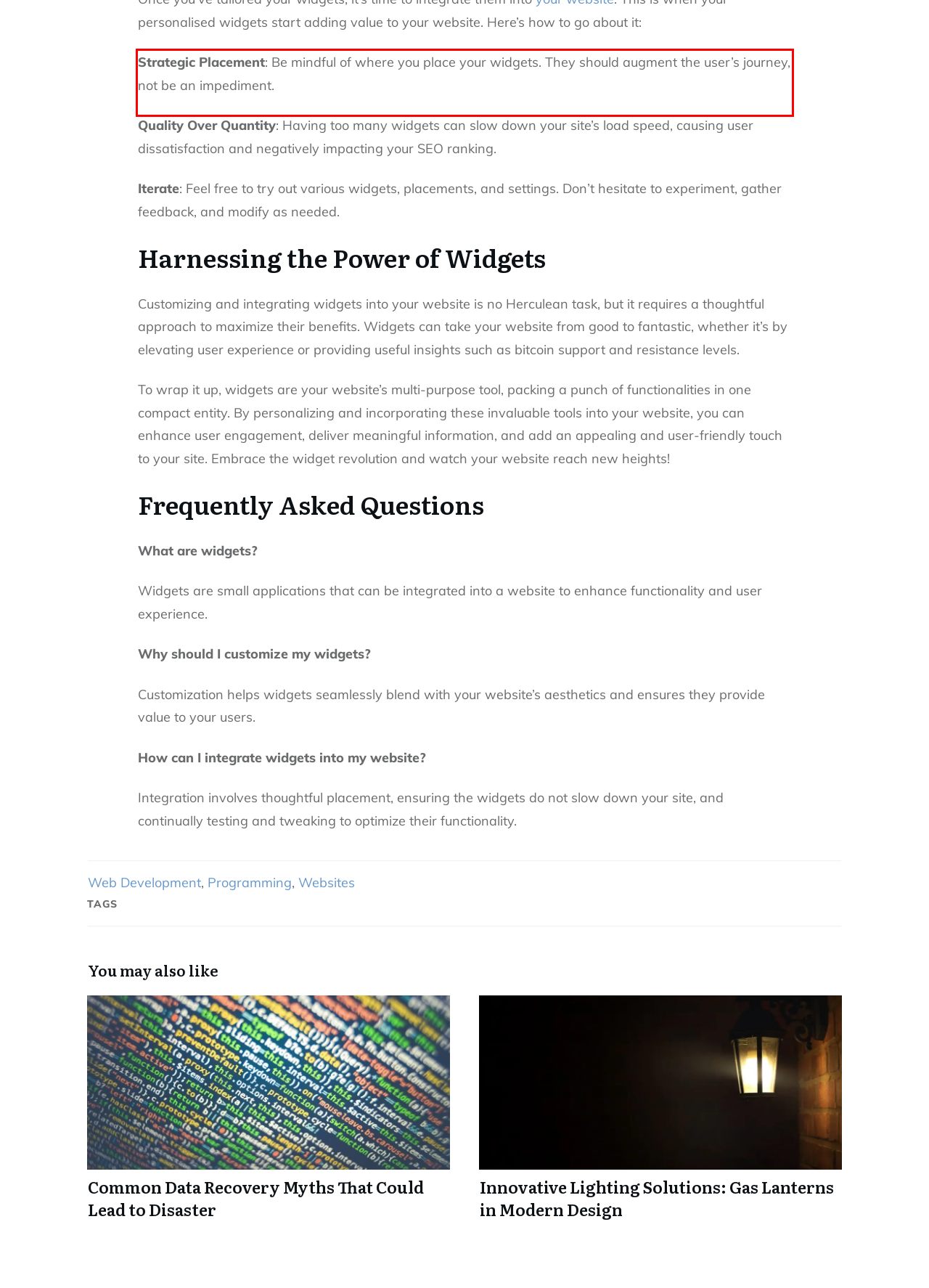Given a screenshot of a webpage containing a red bounding box, perform OCR on the text within this red bounding box and provide the text content.

Strategic Placement: Be mindful of where you place your widgets. They should augment the user’s journey, not be an impediment.